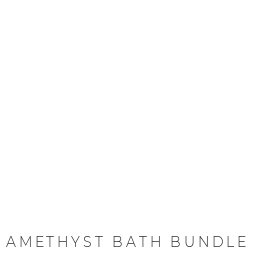Refer to the screenshot and answer the following question in detail:
What is the theme of the product?

The caption describes the product as embodying a 'soothing theme', which suggests that the product is designed to promote relaxation and calmness.